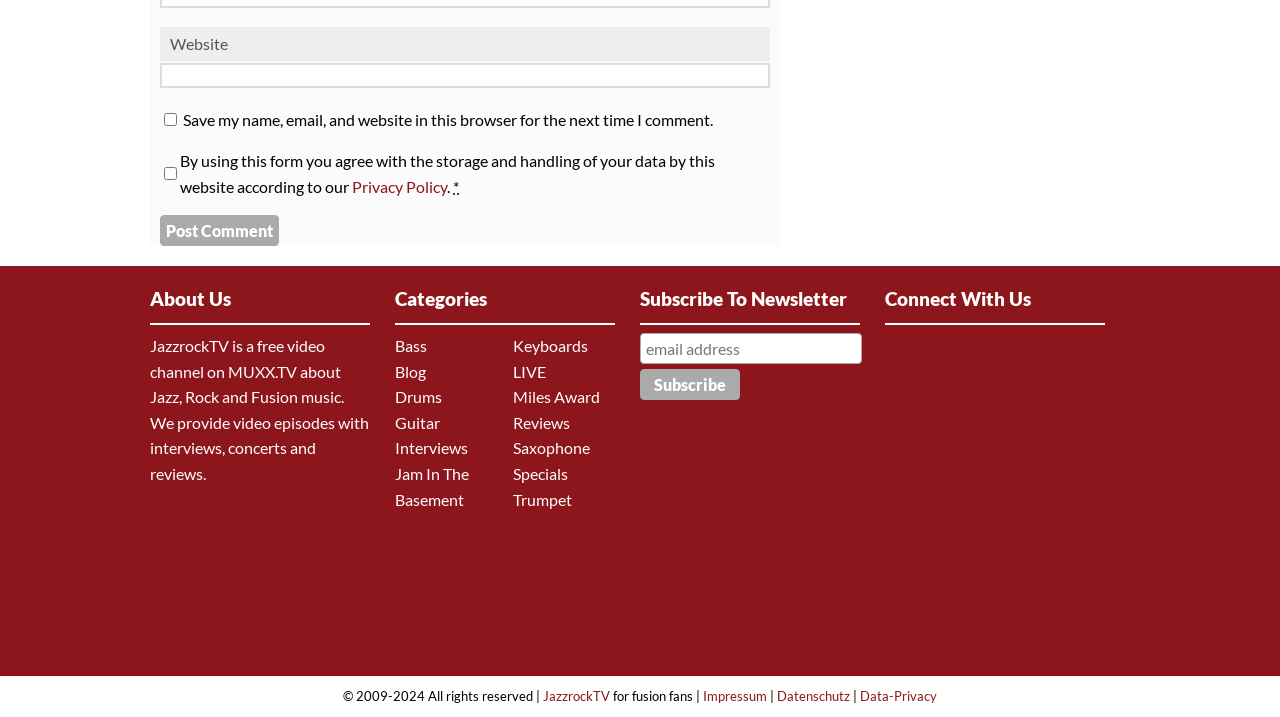Kindly determine the bounding box coordinates of the area that needs to be clicked to fulfill this instruction: "Click on the GO button".

None